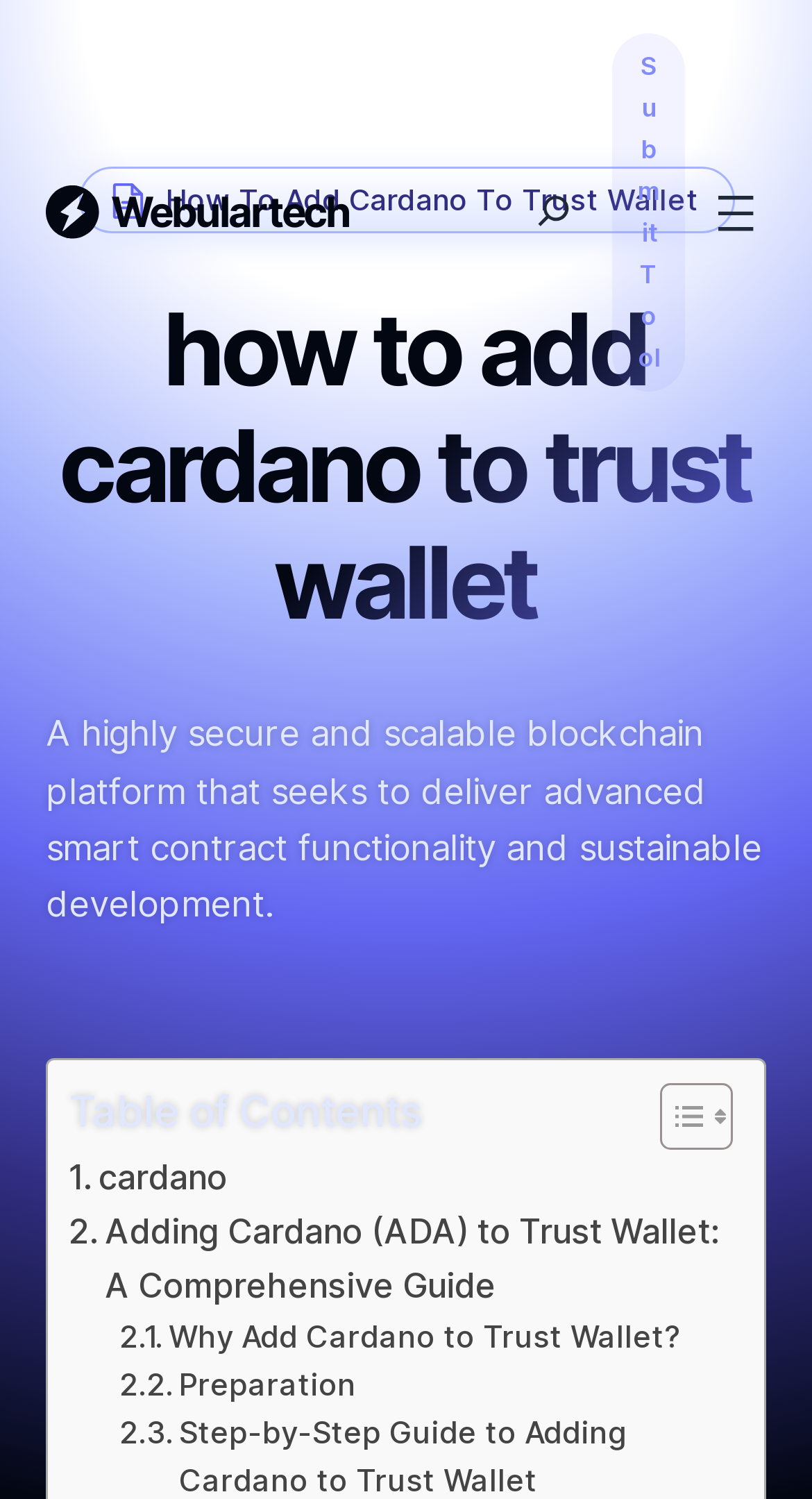What is the platform about?
Based on the image, please offer an in-depth response to the question.

Based on the webpage, it seems to be about a blockchain platform that focuses on delivering advanced smart contract functionality and sustainable development.